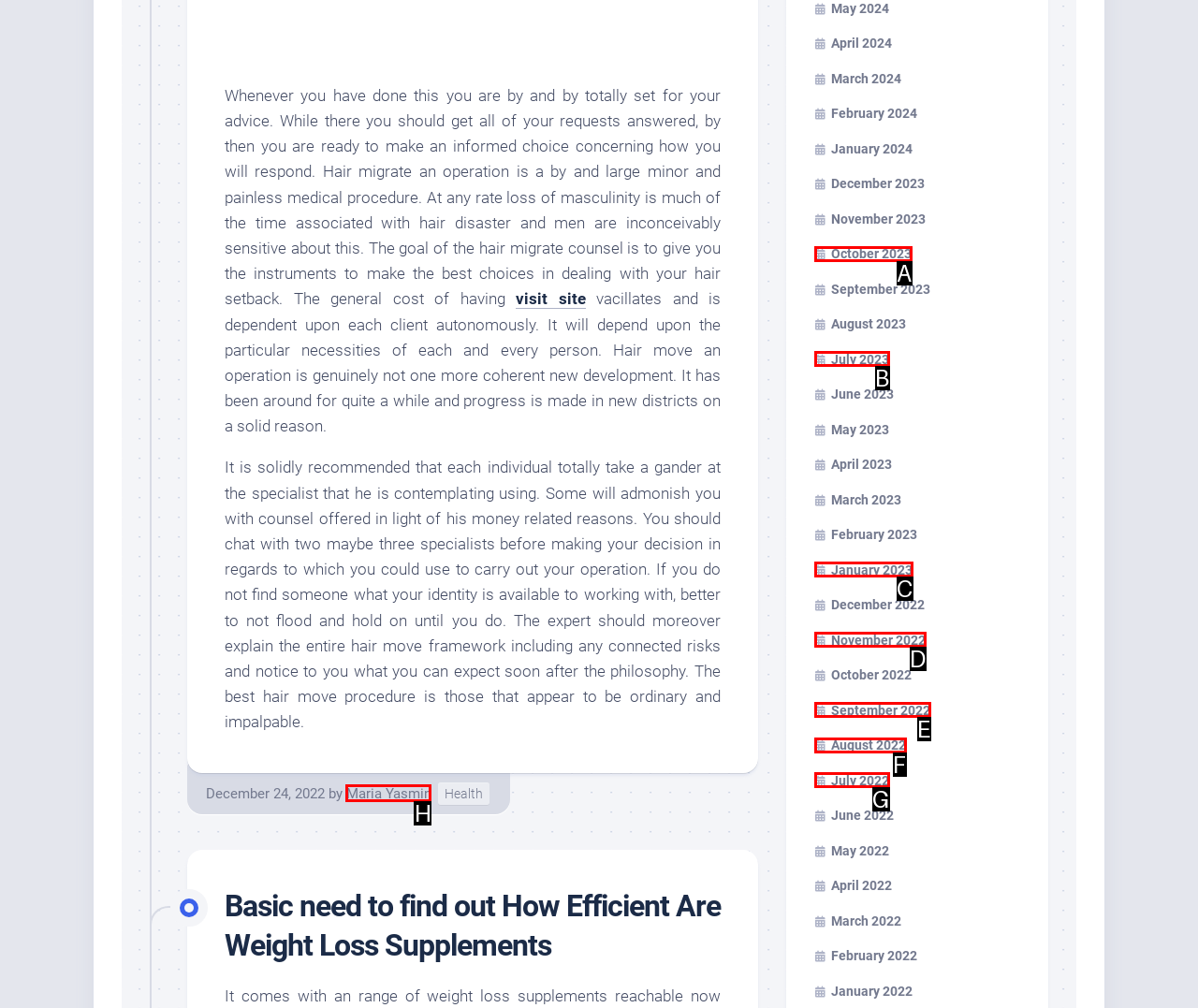Point out the option that needs to be clicked to fulfill the following instruction: read article by Maria Yasmin
Answer with the letter of the appropriate choice from the listed options.

H